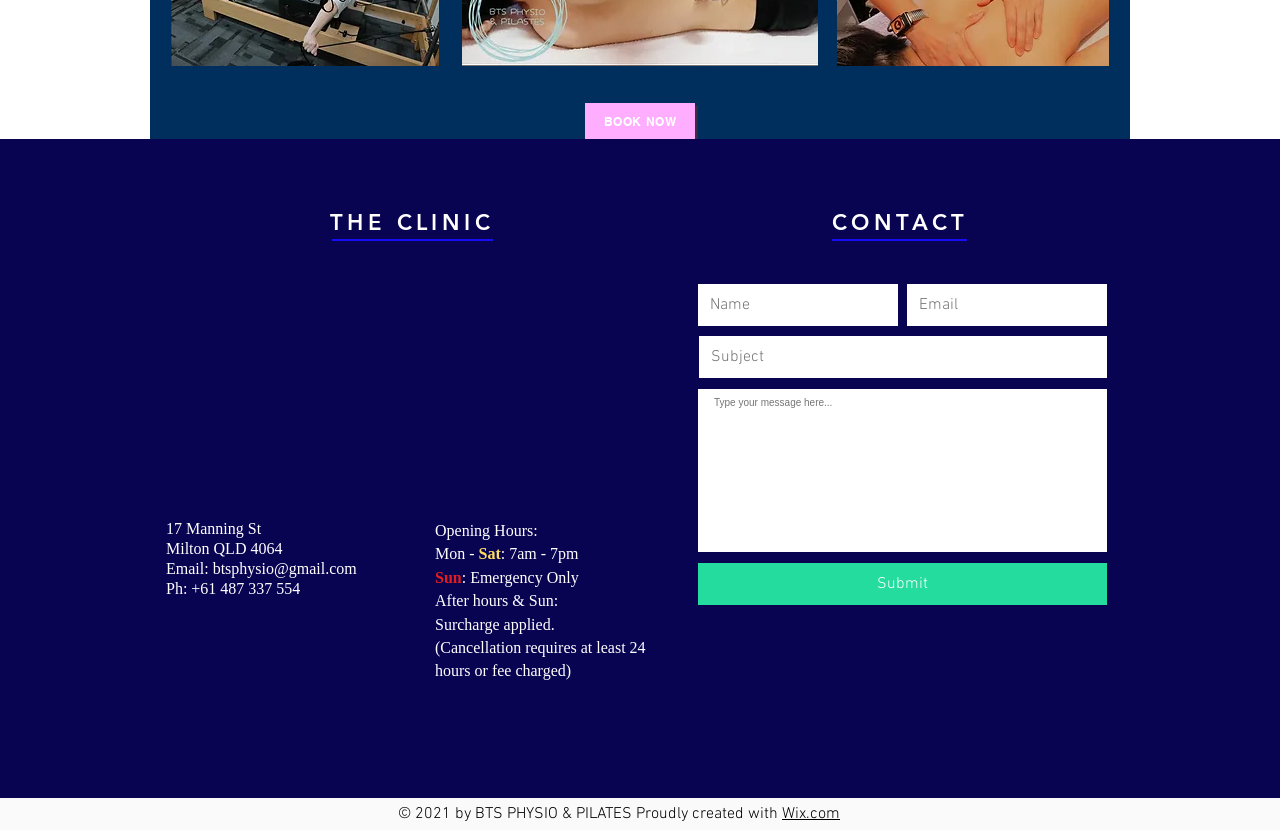How can I contact the clinic?
Answer with a single word or phrase, using the screenshot for reference.

Email or phone